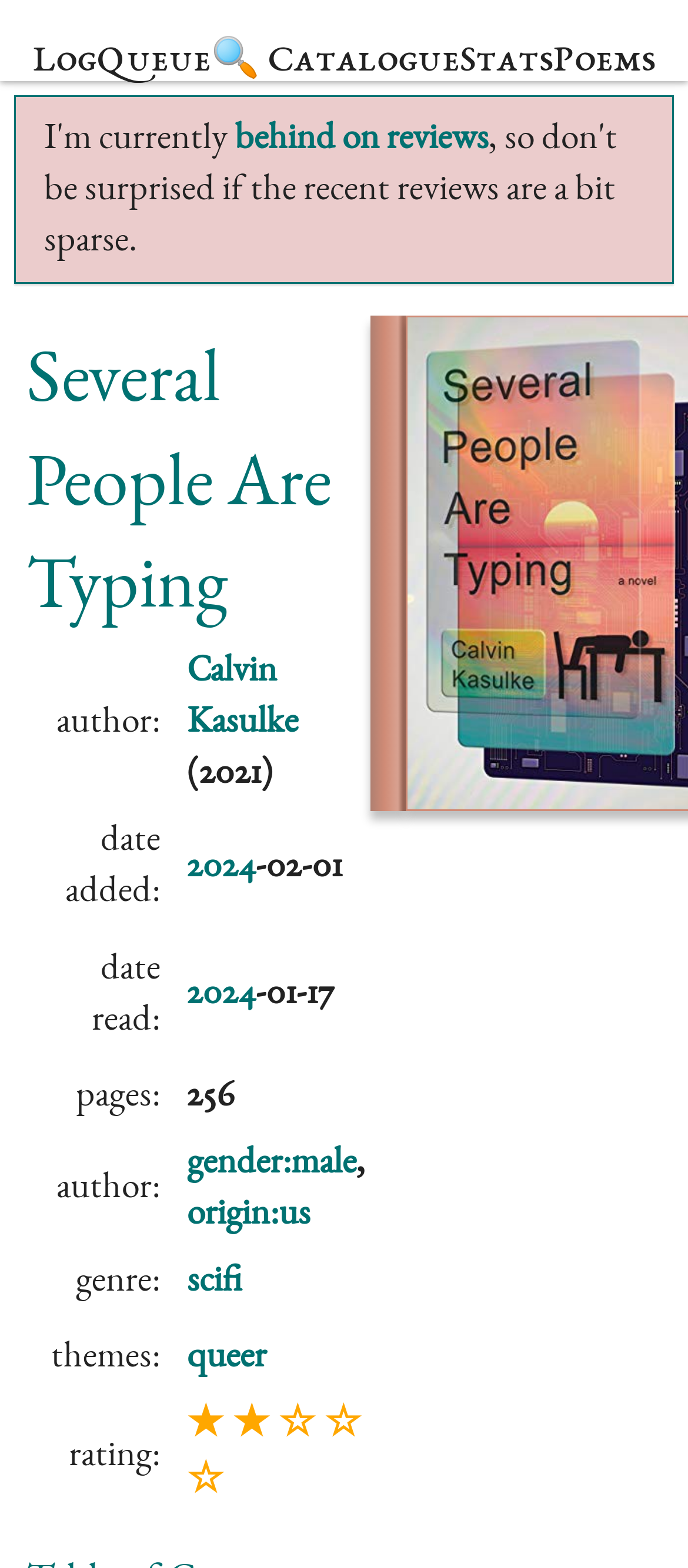Determine the bounding box coordinates of the clickable region to carry out the instruction: "View stats".

[0.668, 0.009, 0.804, 0.057]